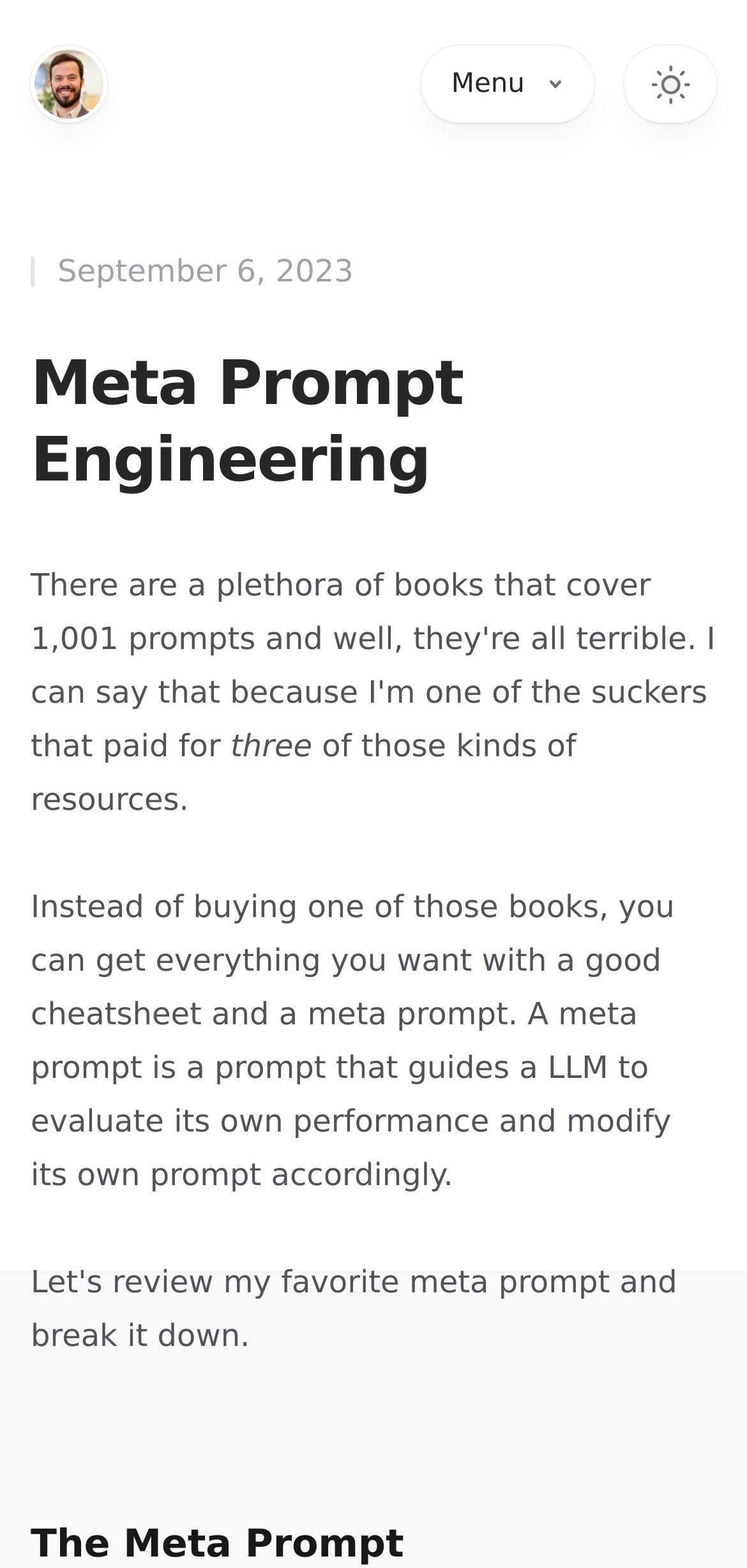Answer the question in a single word or phrase:
What is the purpose of a meta prompt?

Guide LLM to evaluate and modify its own prompt